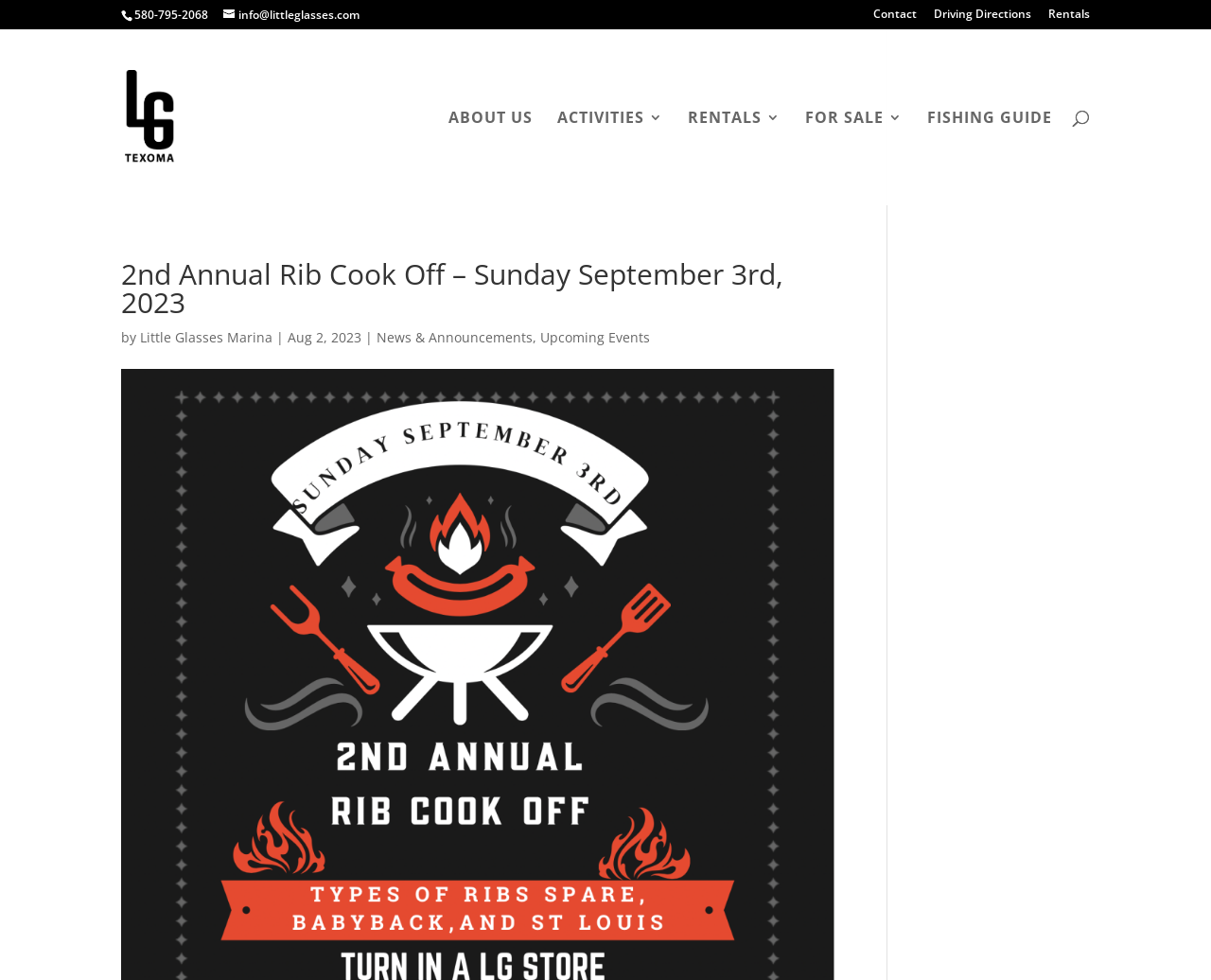Please find the top heading of the webpage and generate its text.

2nd Annual Rib Cook Off – Sunday September 3rd, 2023